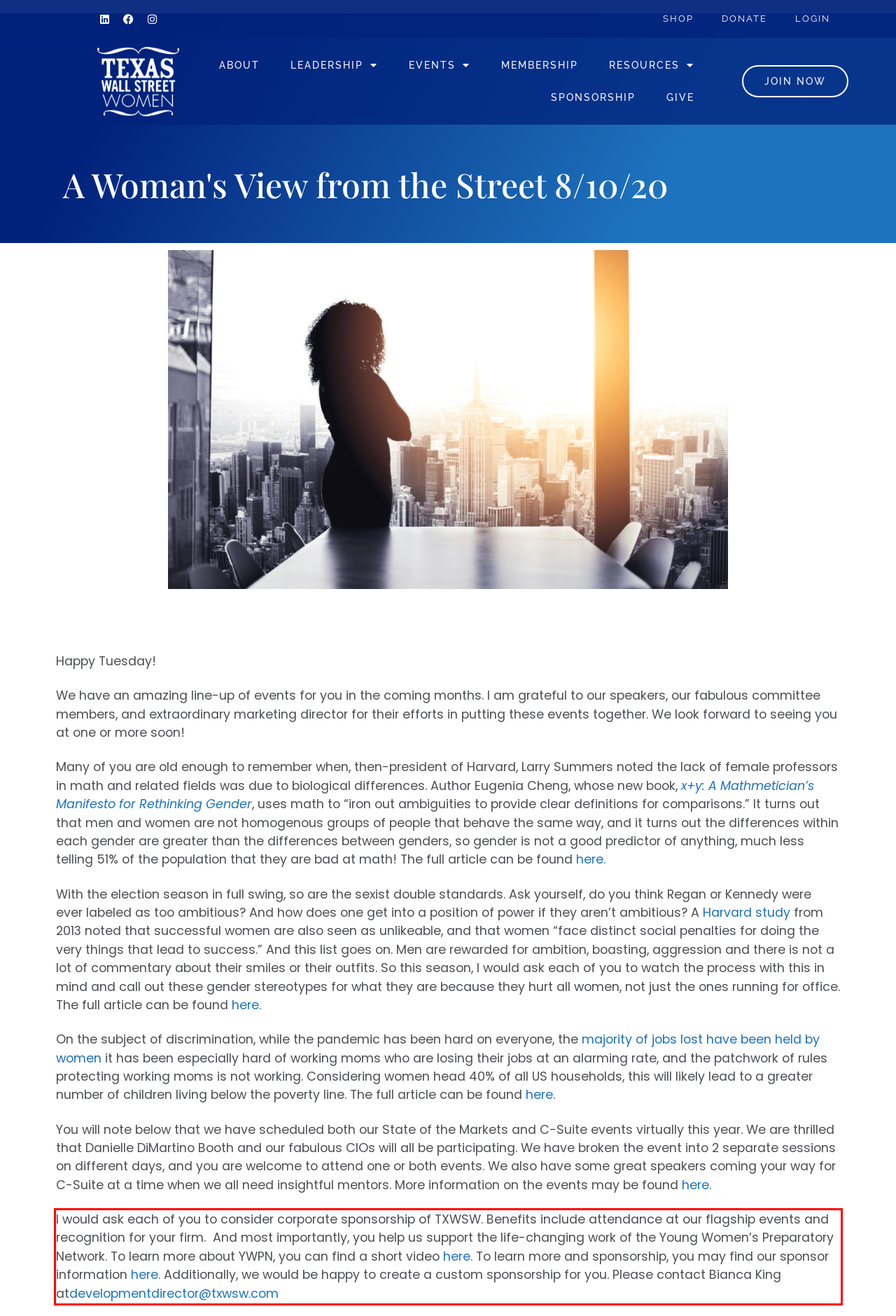Observe the screenshot of the webpage that includes a red rectangle bounding box. Conduct OCR on the content inside this red bounding box and generate the text.

I would ask each of you to consider corporate sponsorship of TXWSW. Benefits include attendance at our flagship events and recognition for your firm. And most importantly, you help us support the life-changing work of the Young Women’s Preparatory Network. To learn more about YWPN, you can find a short video here. To learn more and sponsorship, you may find our sponsor information here. Additionally, we would be happy to create a custom sponsorship for you. Please contact Bianca King atdevelopmentdirector@txwsw.com